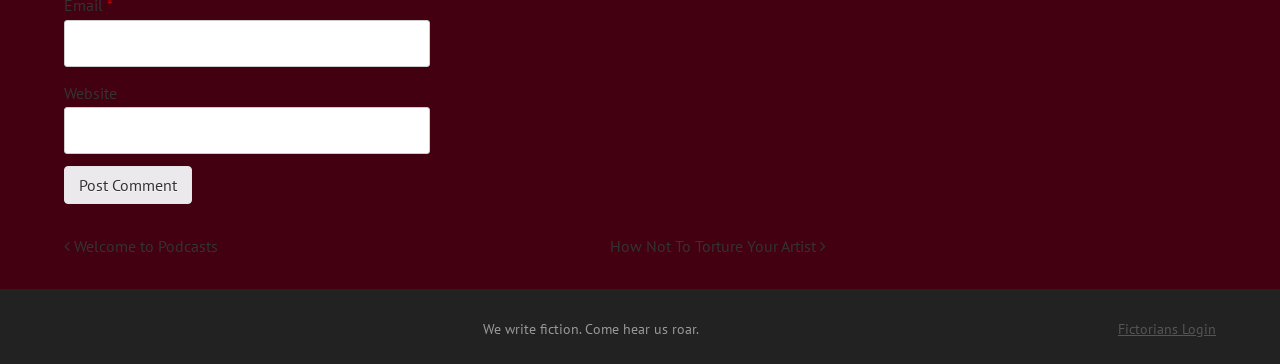How many links are there in the 'Post navigation' section?
Analyze the image and provide a thorough answer to the question.

The 'Post navigation' section has two links, 'Welcome to Podcasts' and 'How Not To Torture Your Artist', which are likely navigation links to other posts or articles.